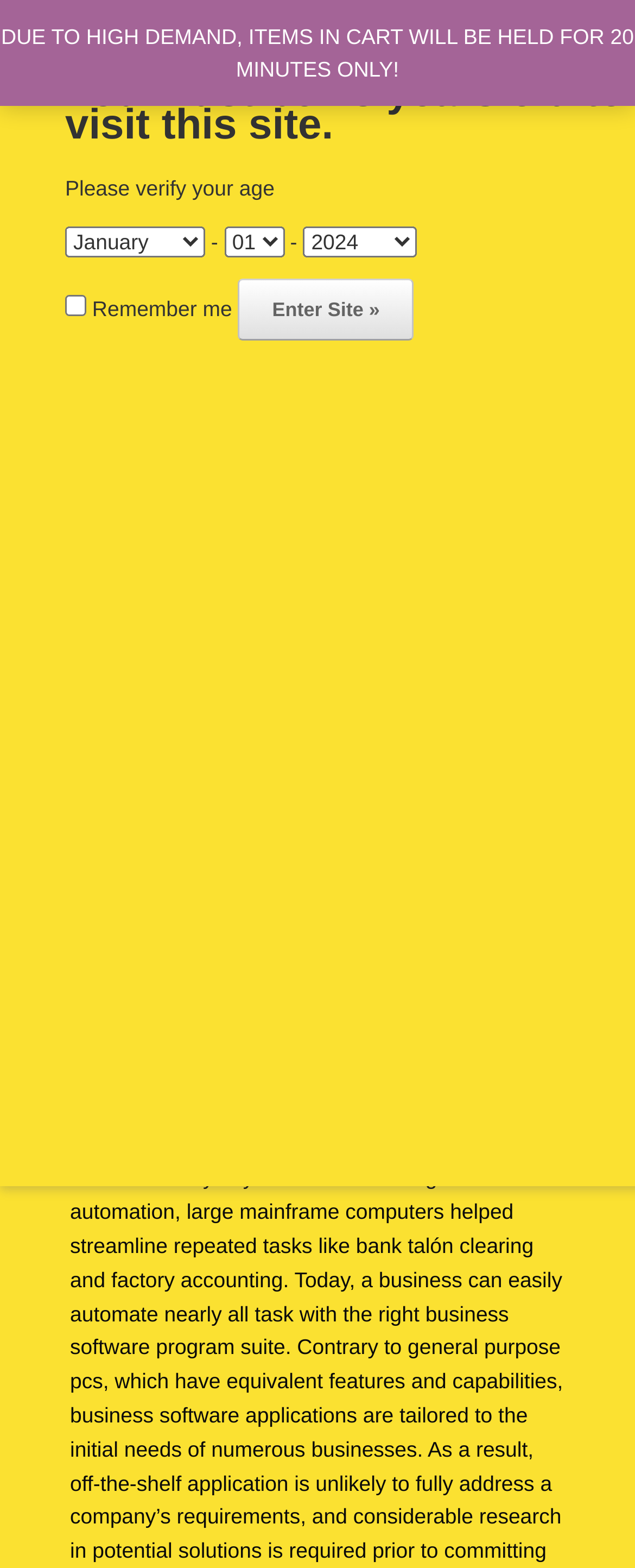Give an extensive and precise description of the webpage.

The webpage appears to be a blog or article page from Grant's Vanilla Custard, with a focus on business software and applications. At the top left, there is a logo link for Grant's Vanilla Custard, and next to it, a menu link with a hamburger icon. 

Below the logo, there is a header section with a category archive title "Uncategorized" and a subheading "How you can find the Best Business Software for Your Business". This subheading is also a link to the article. The article's metadata is displayed, including the posting date "December 16, 2023", and the author "eric". 

The main content of the article starts with a brief introduction to business applications, followed by a link to an external website "myvirtualdata.com/more-about-brickhouse-security-review". The article then continues to explain the different types of business applications, including decision support systems, client relationship management tools, and transaction automation.

On the top right, there is a prominent warning message "DUE TO HIGH DEMAND, ITEMS IN CART WILL BE HELD FOR 20 MINUTES ONLY!". Below this message, there is a section for age verification, with a combobox to select the age range. There is also a checkbox to remember the user's selection. 

Finally, there is a prominent call-to-action button "Enter Site »" in the middle of the page, which likely leads to the main content of the website.